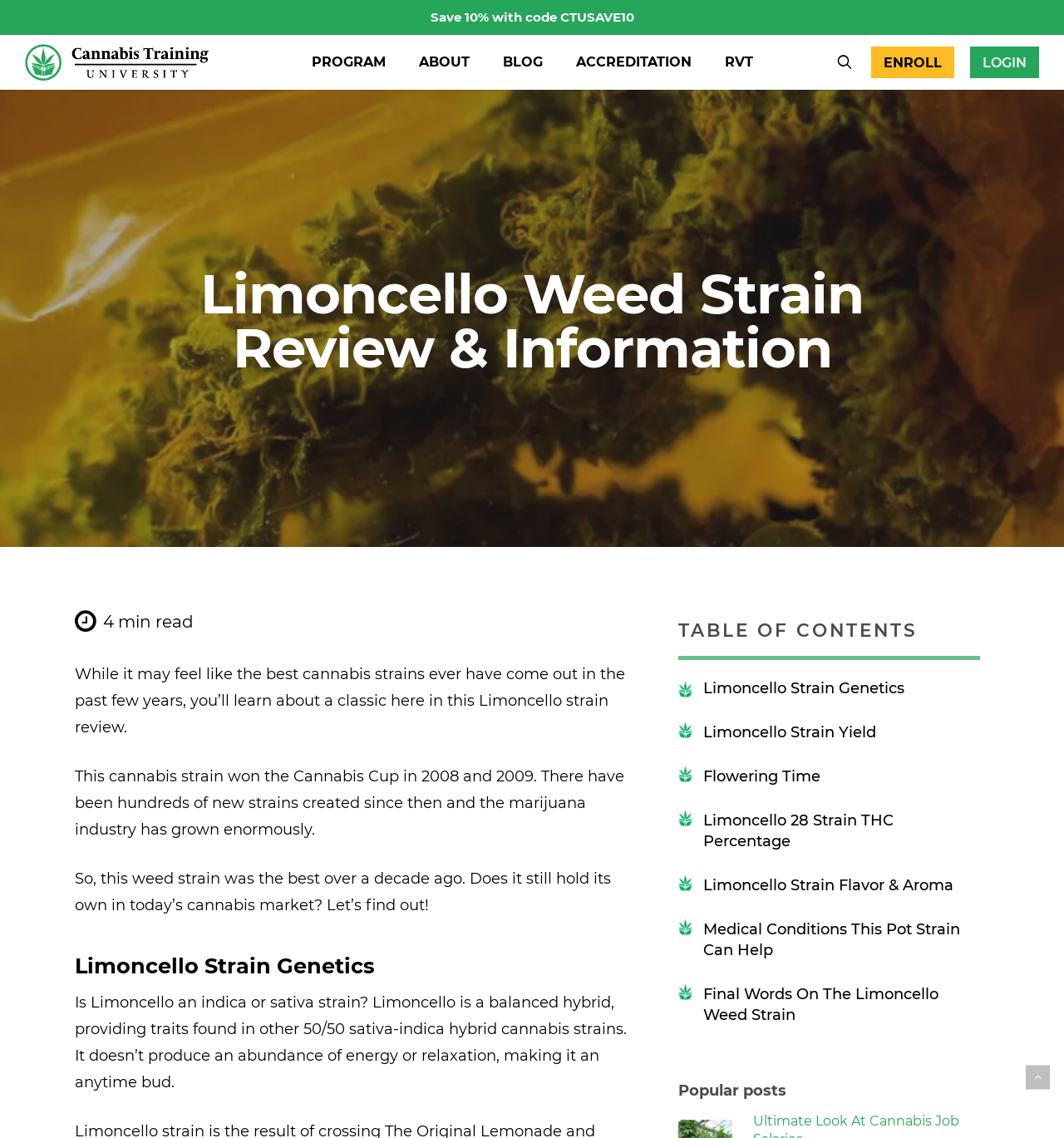Find the bounding box coordinates of the UI element according to this description: "Save 10% with code CTUSAVE10".

[0.404, 0.008, 0.596, 0.022]